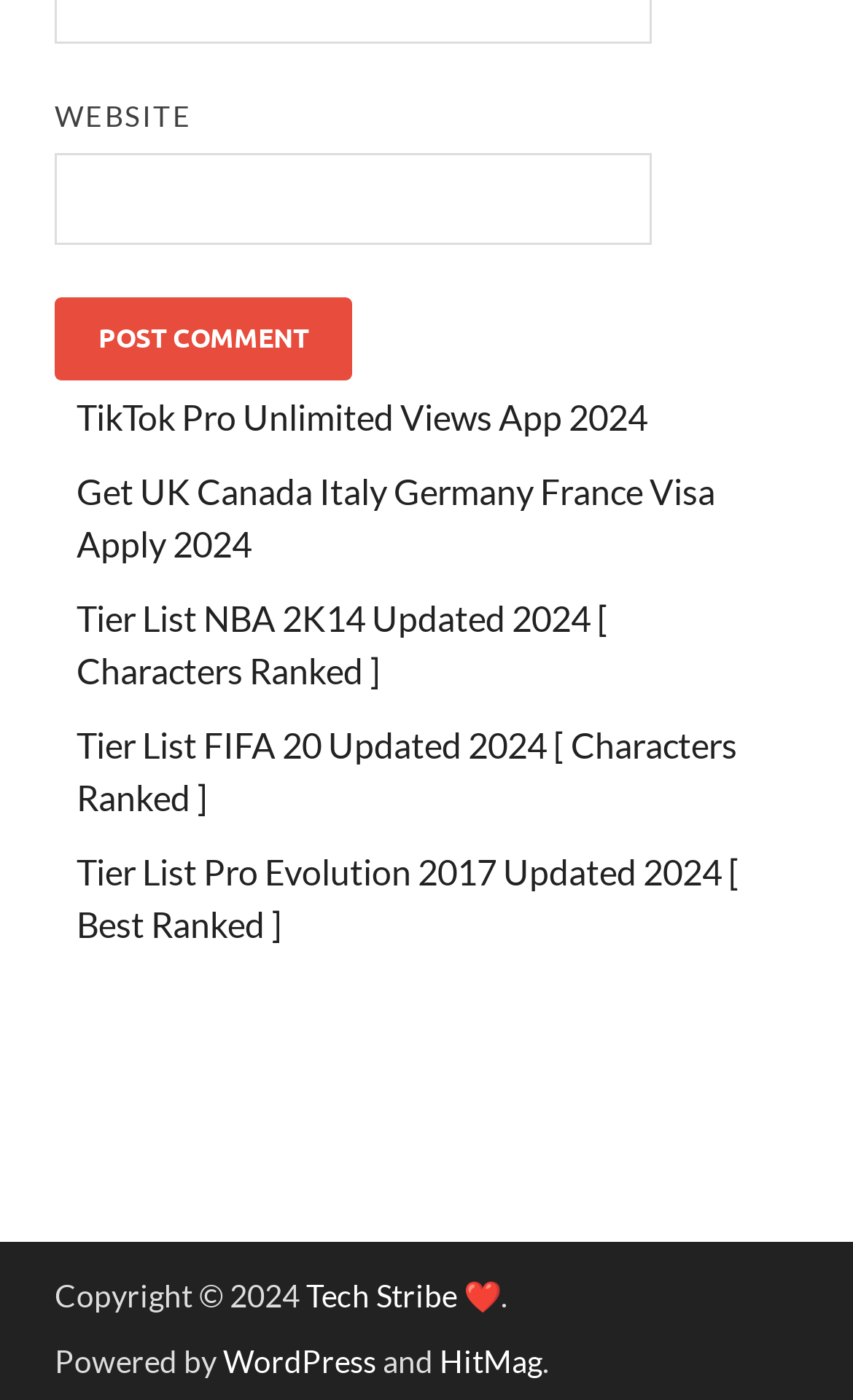Please give a succinct answer using a single word or phrase:
What is the name of the platform powering the webpage?

WordPress